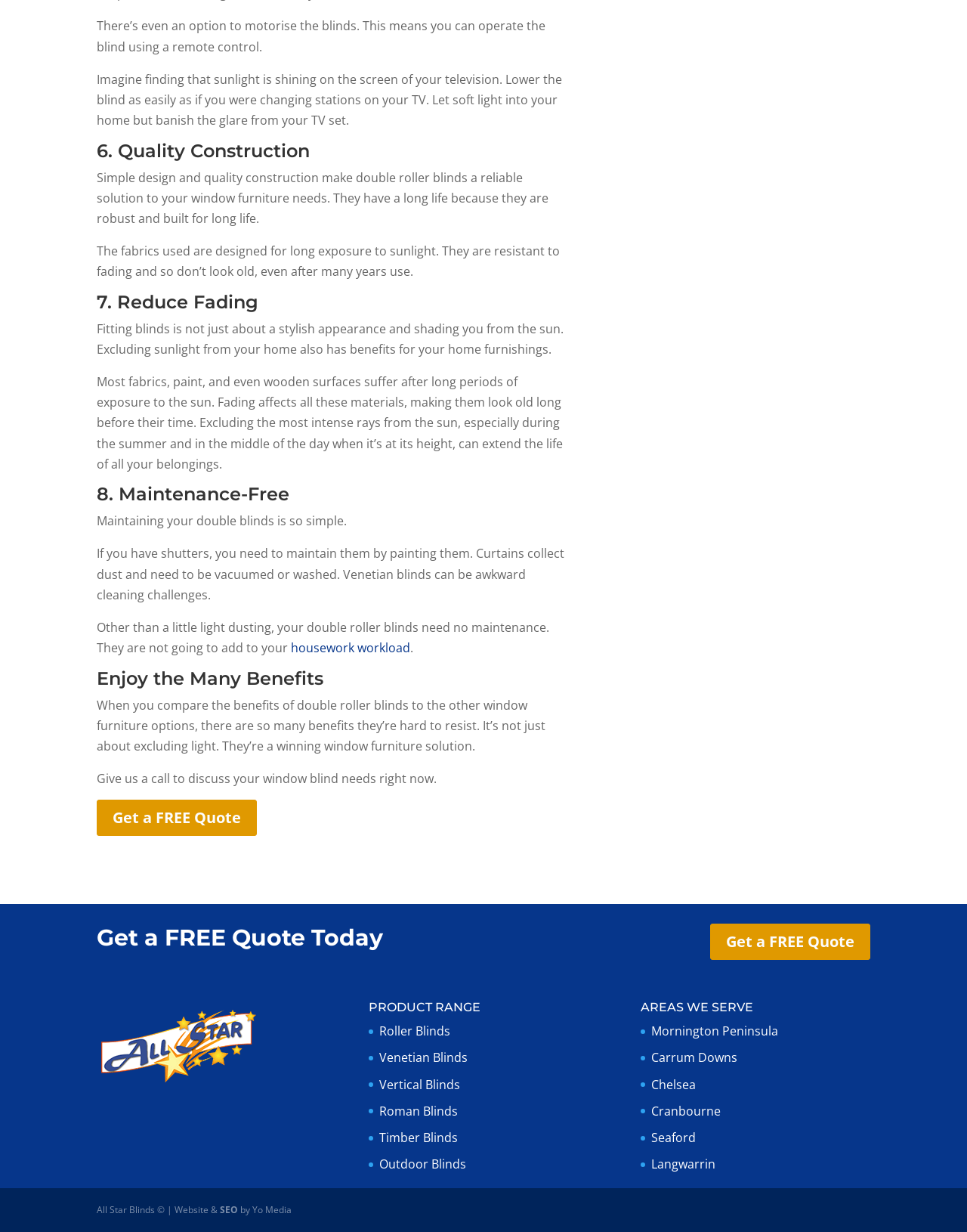What is the company name?
Please answer the question as detailed as possible.

The company name is mentioned at the bottom of the webpage, 'All Star Blinds ©', and also in the logo 'allstar logo transparent 4'.